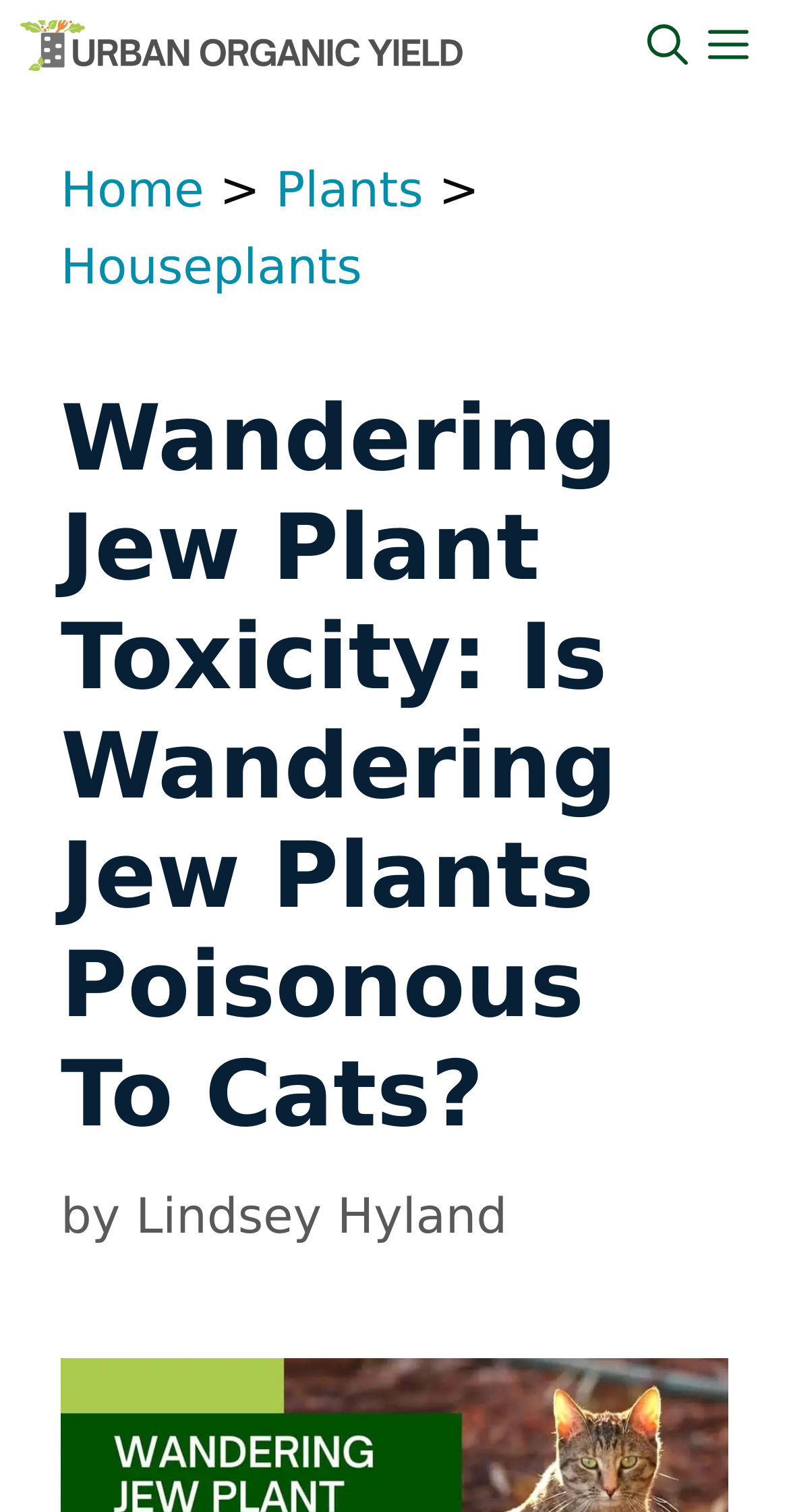What is the category of the article? Using the information from the screenshot, answer with a single word or phrase.

Houseplants